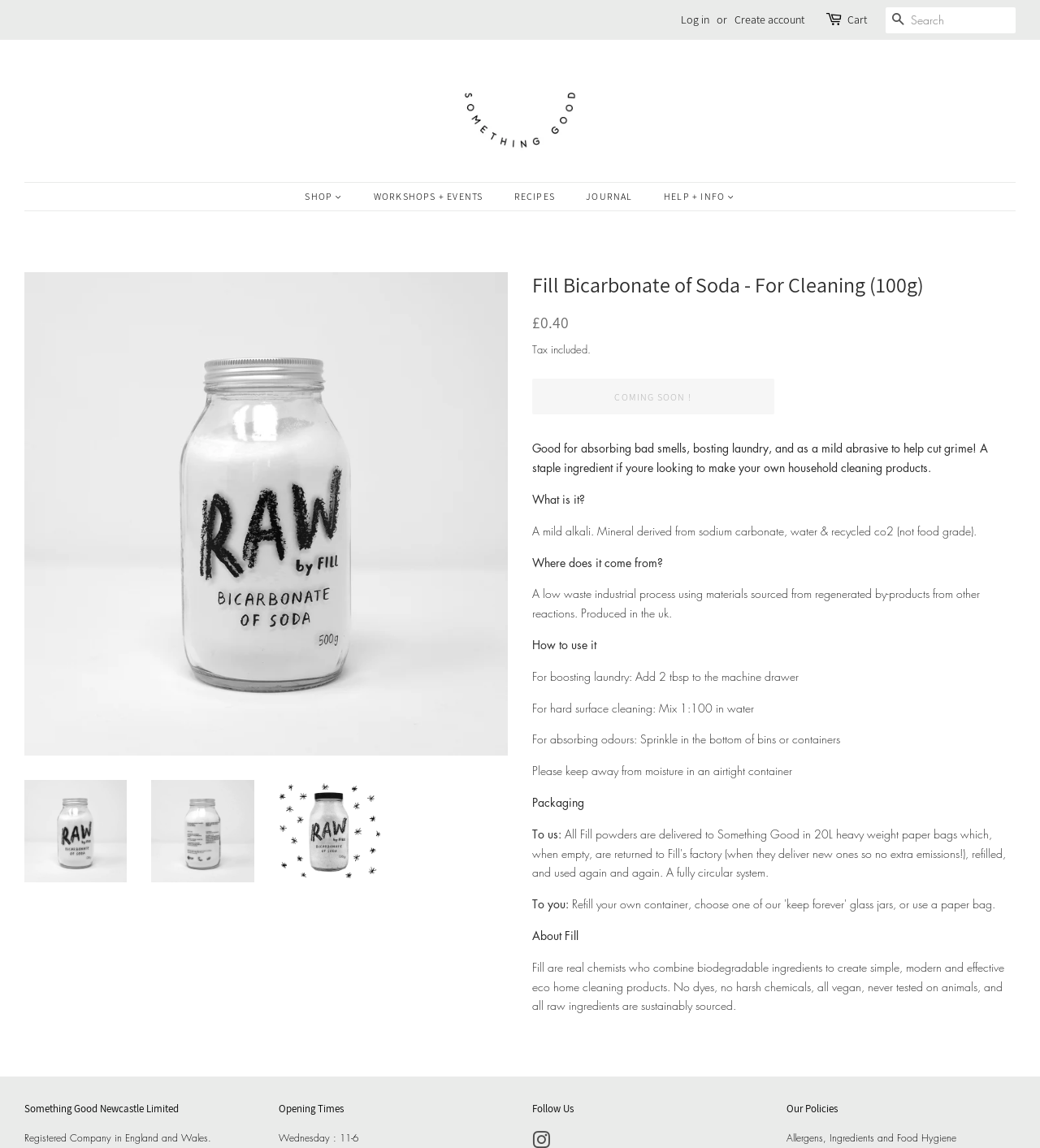What is the first item in the HOUSEHOLD menu?
Answer the question with a detailed and thorough explanation.

I found the HOUSEHOLD menu by looking at the layout table with the bounding box coordinates [0.023, 0.137, 0.977, 0.184] which contains a link with the text 'HOUSEHOLD'. Then, I looked at the menu children under the HOUSEHOLD menu and found the first item to be 'BARS'.